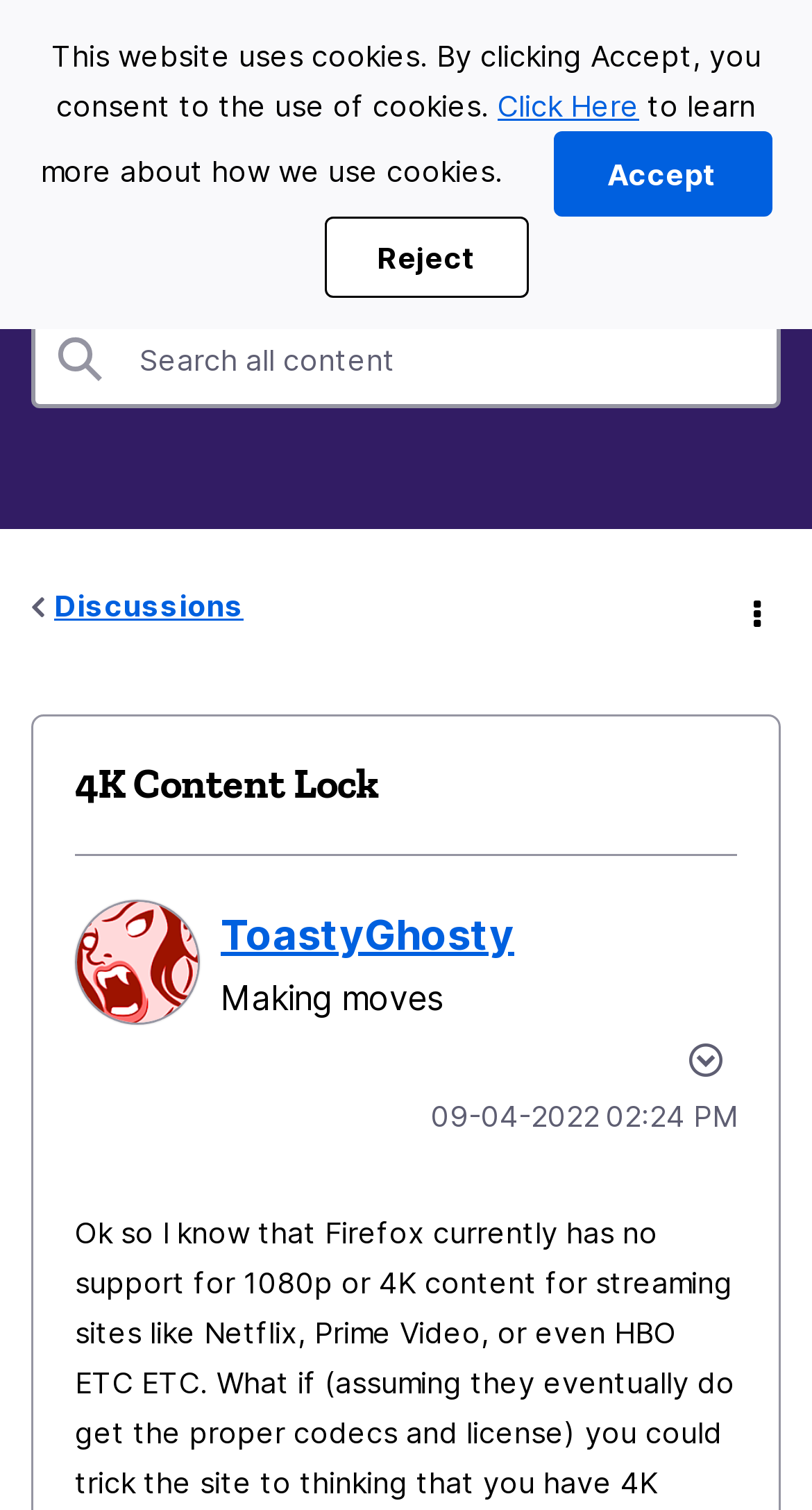Identify the bounding box for the UI element described as: "Options". Ensure the coordinates are four float numbers between 0 and 1, formatted as [left, top, right, bottom].

[0.821, 0.681, 0.908, 0.722]